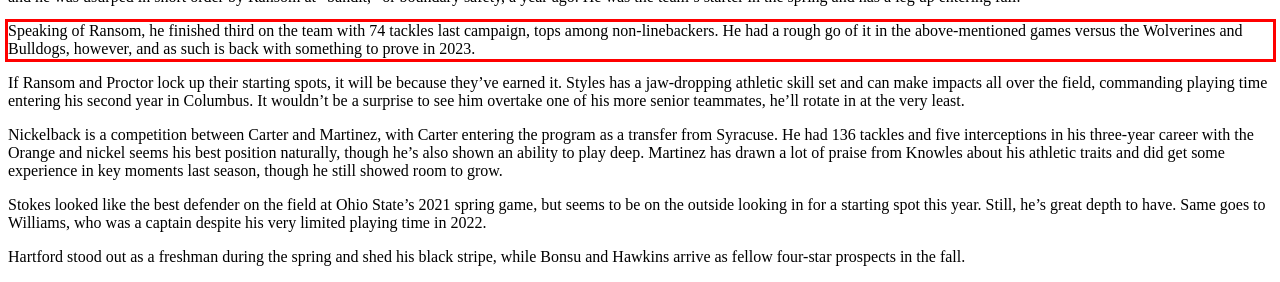Identify the text inside the red bounding box in the provided webpage screenshot and transcribe it.

Speaking of Ransom, he finished third on the team with 74 tackles last campaign, tops among non-linebackers. He had a rough go of it in the above-mentioned games versus the Wolverines and Bulldogs, however, and as such is back with something to prove in 2023.